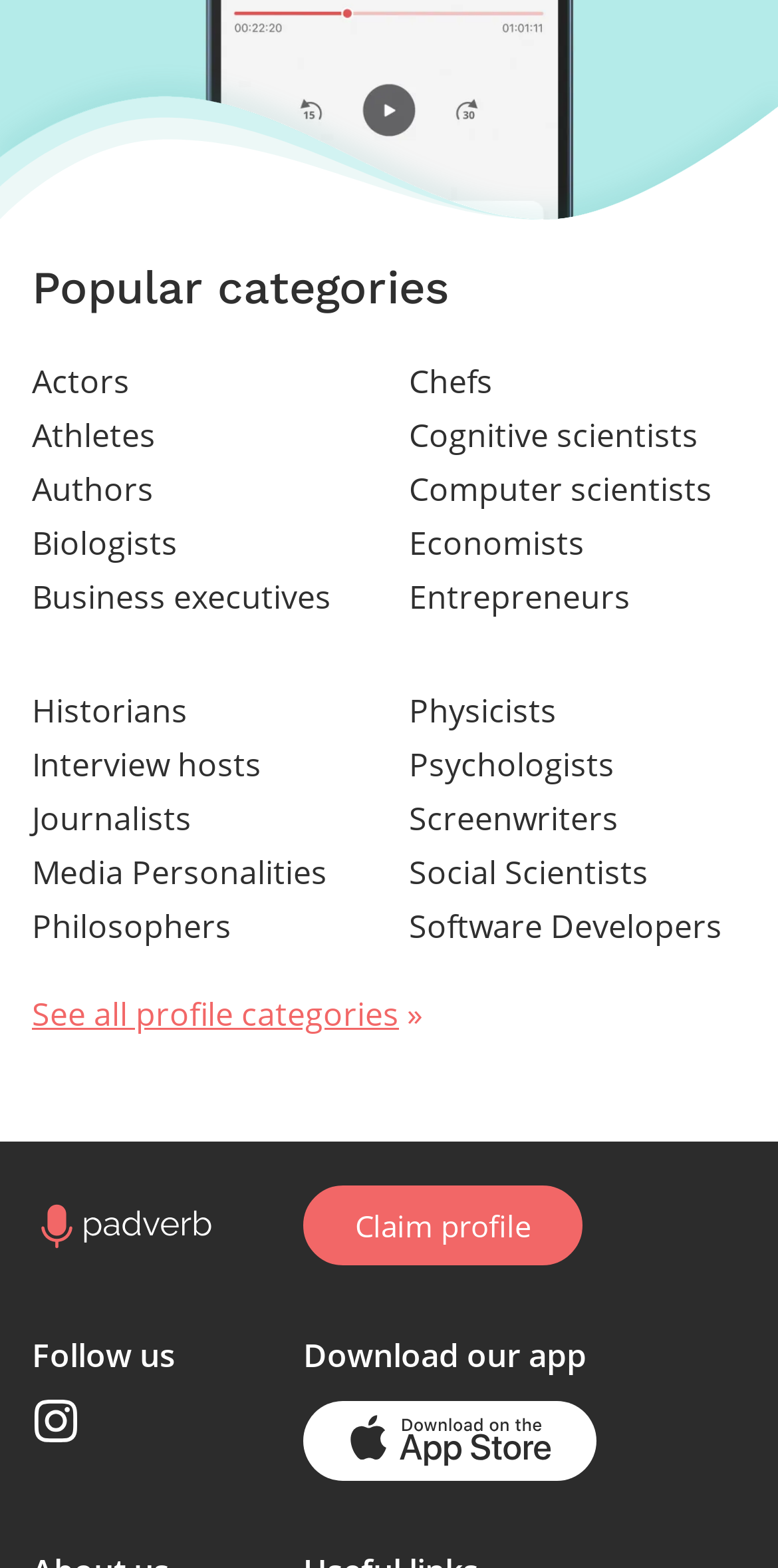Locate the bounding box coordinates of the element to click to perform the following action: 'Claim profile'. The coordinates should be given as four float values between 0 and 1, in the form of [left, top, right, bottom].

[0.39, 0.756, 0.749, 0.807]